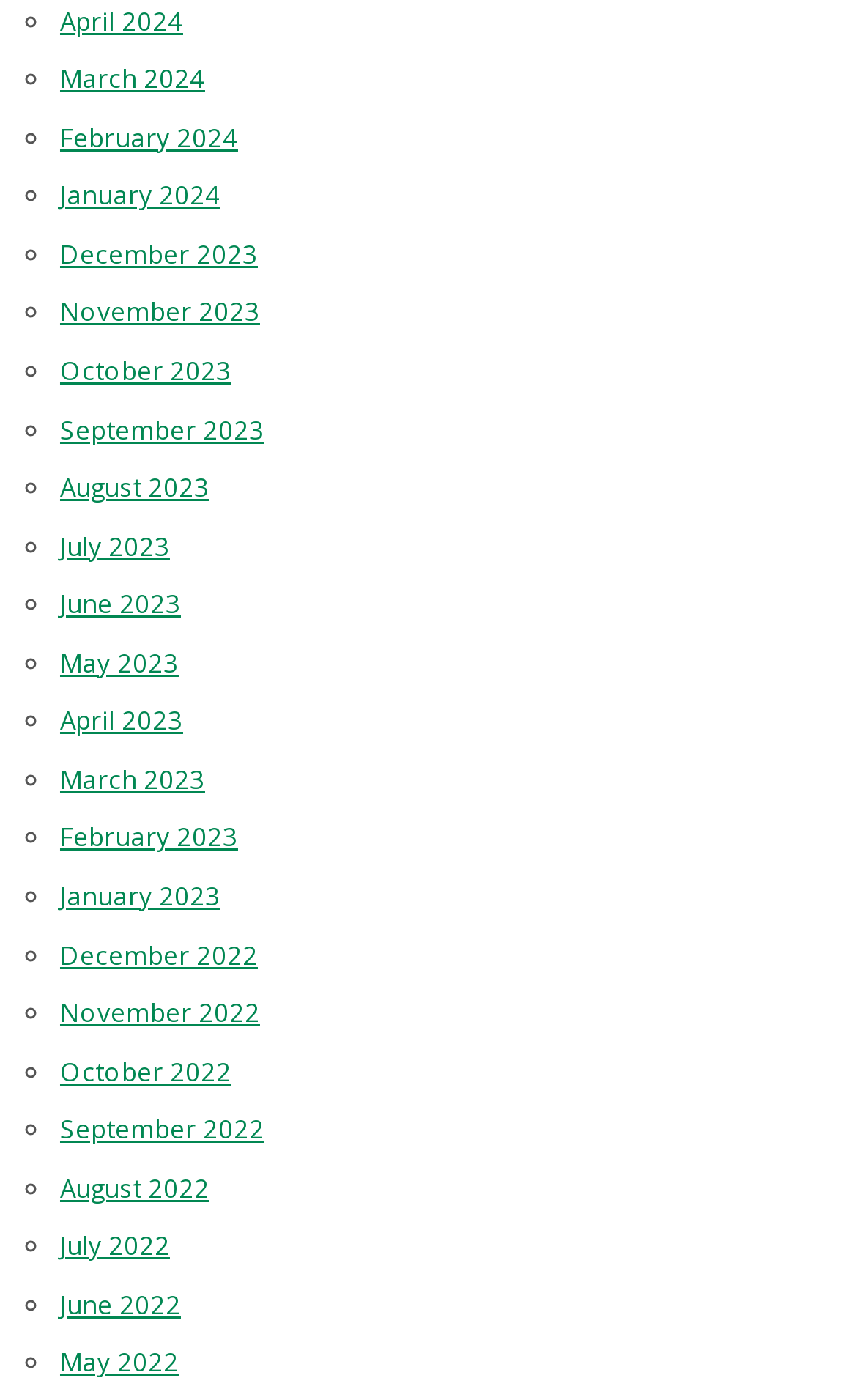What is the earliest month listed?
Answer the question with as much detail as you can, using the image as a reference.

By examining the list of links, I can see that the earliest month listed is May 2022, which is the last item in the list.